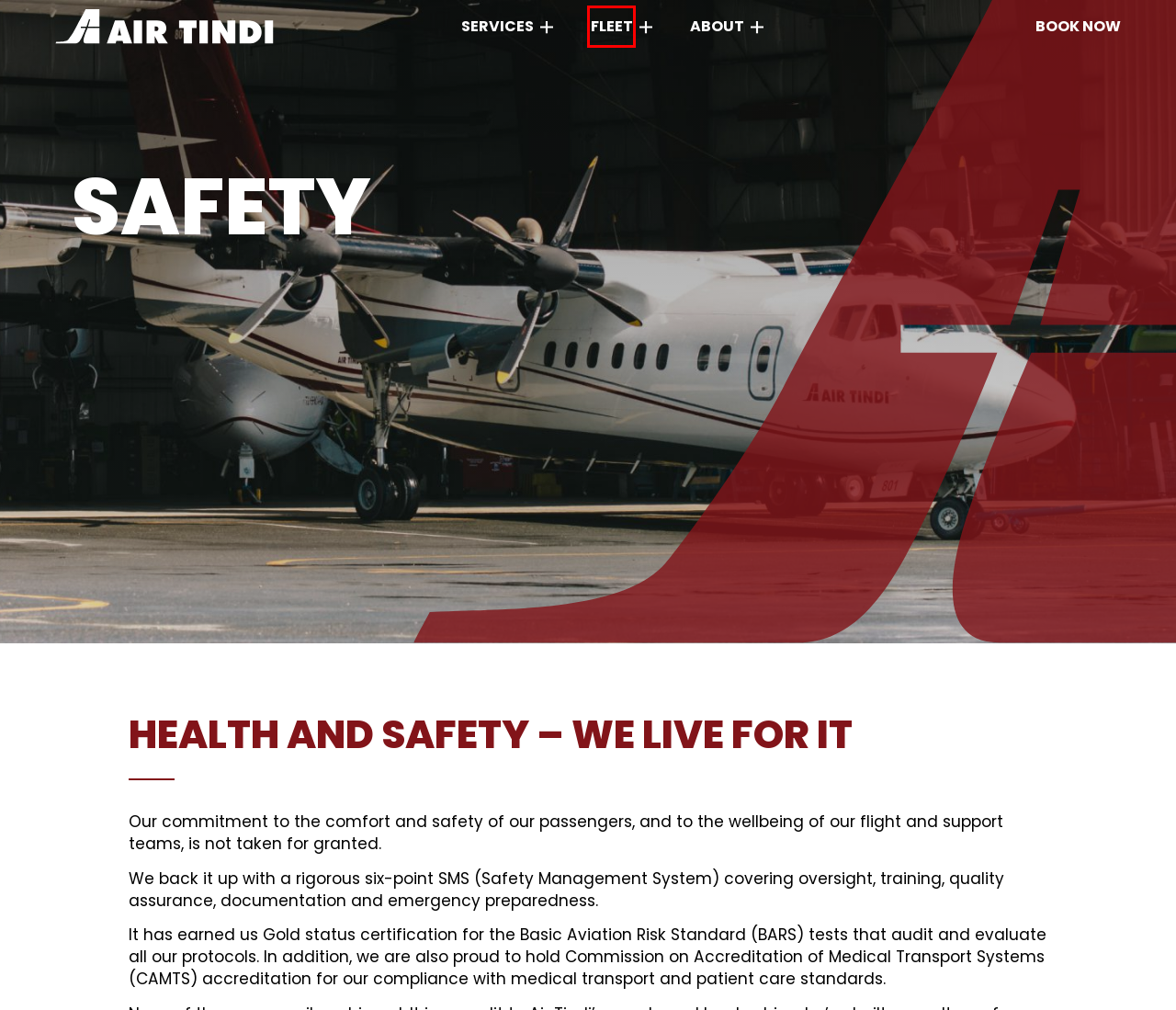Please examine the screenshot provided, which contains a red bounding box around a UI element. Select the webpage description that most accurately describes the new page displayed after clicking the highlighted element. Here are the candidates:
A. Delayed, Lost & Damaged Baggage | Air Tindi
B. Our Fleet | Air Tindi
C. Scenic Float Plane Charters & Adventures | Air Tindi
D. Passenger & Cargo Combi Flights | Charter Services | Air Tindi
E. Carry-On Items | Air Tindi
F. Tarmac Delays | Air Tindi
G. Medevacs & Air Ambulance | Charter Services | Air Tindi
H. Business Travel | Charter Services | Air Tindi

B